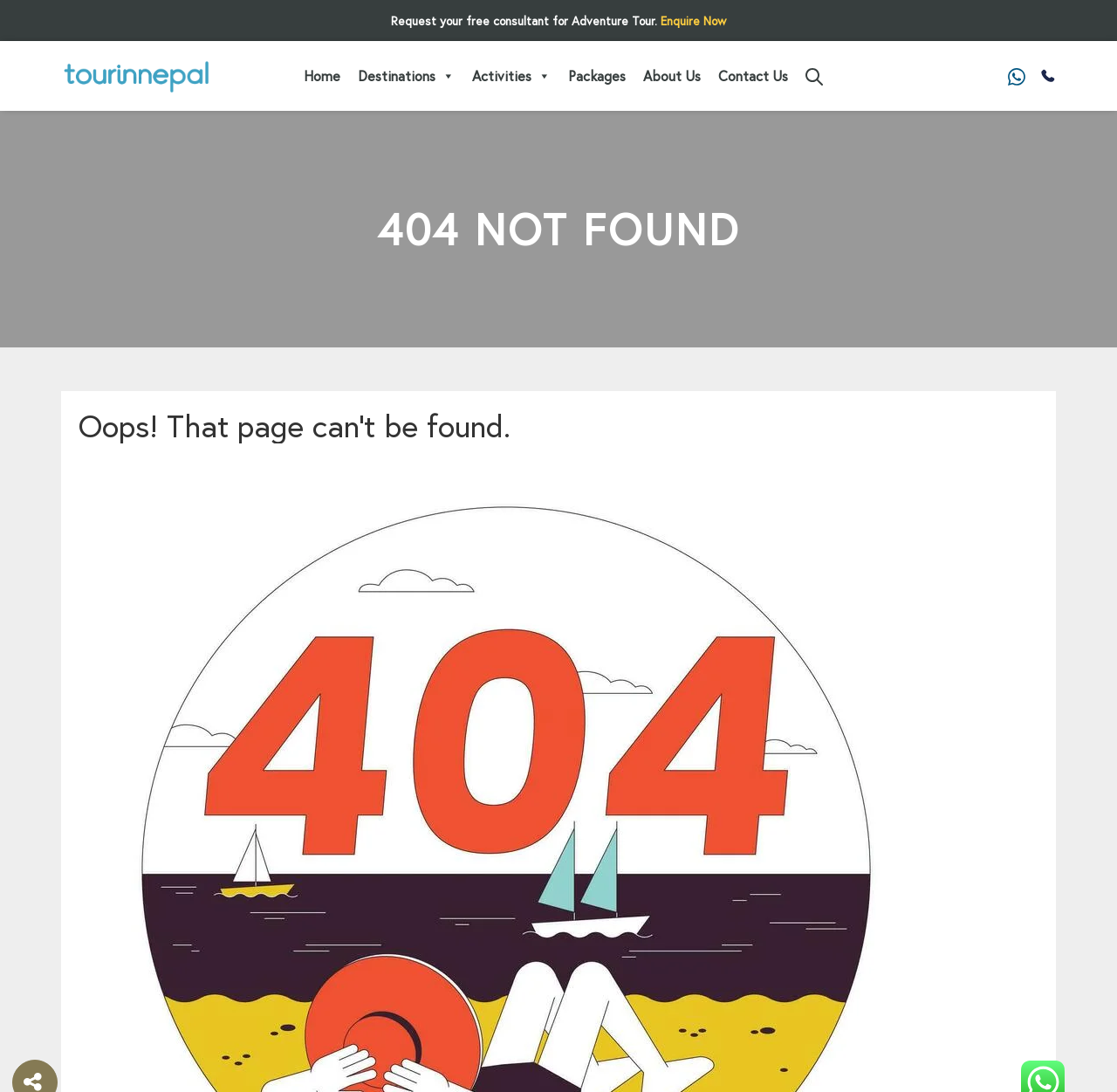Identify the bounding box coordinates for the UI element described as follows: "alt="Phone Icon" title="Click to call"". Ensure the coordinates are four float numbers between 0 and 1, formatted as [left, top, right, bottom].

[0.93, 0.061, 0.945, 0.079]